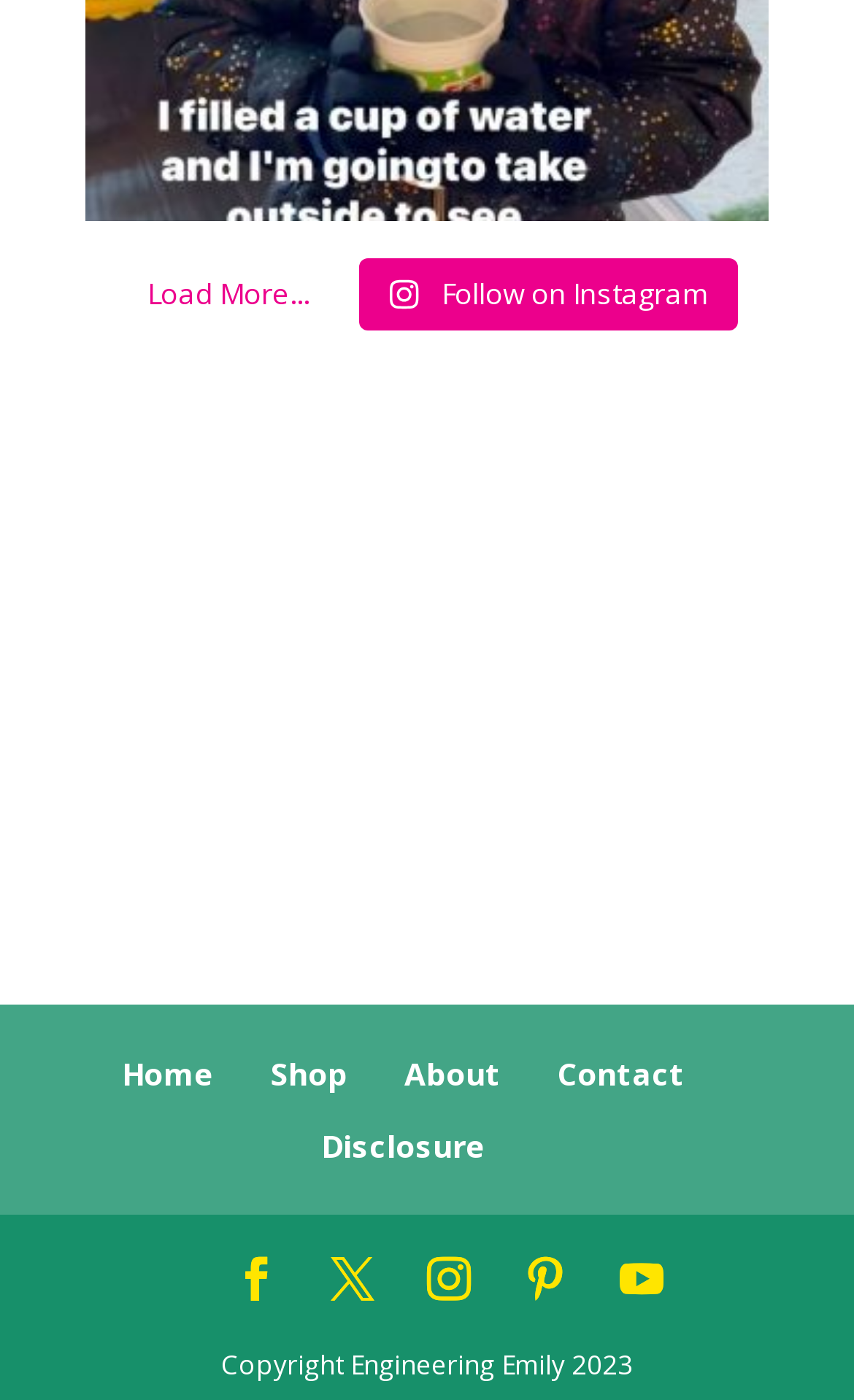Respond to the question below with a single word or phrase:
What is the last item in the footer menu?

Disclosure